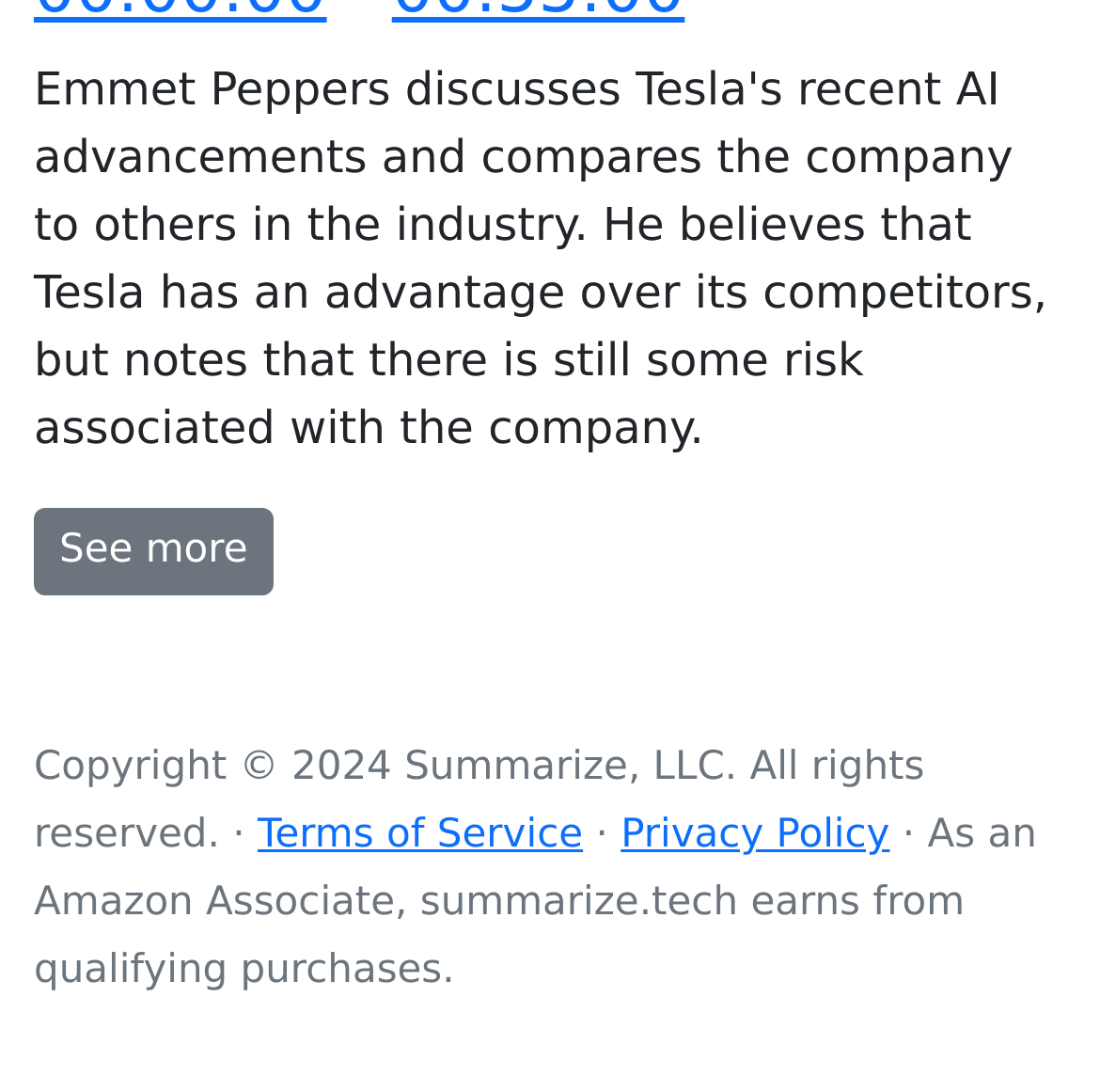Locate the bounding box coordinates of the UI element described by: "See more". Provide the coordinates as four float numbers between 0 and 1, formatted as [left, top, right, bottom].

[0.031, 0.465, 0.248, 0.545]